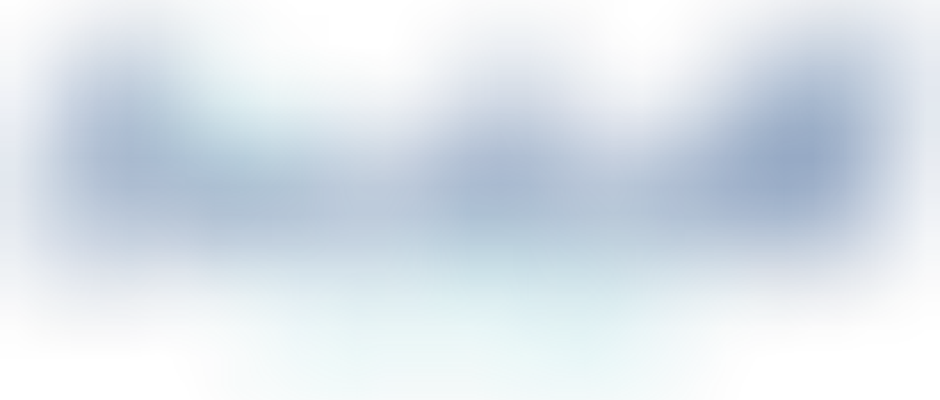Elaborate on the details you observe in the image.

The image titled "The Boardwalk" illustrates a vibrant and engaging environment designed for preschoolers. It reflects the community's commitment to creating memorable lessons centered around faith and personal growth. This setting emphasizes fun and interactive experiences where children learn essential values like making wise choices, trusting in God, and treating others kindly. The atmosphere is warm and welcoming, aimed at supporting young learners in their spiritual journey before transitioning to middle school. Overall, the image embodies the joyful essence of nurturing early childhood education through a faith-based lens.